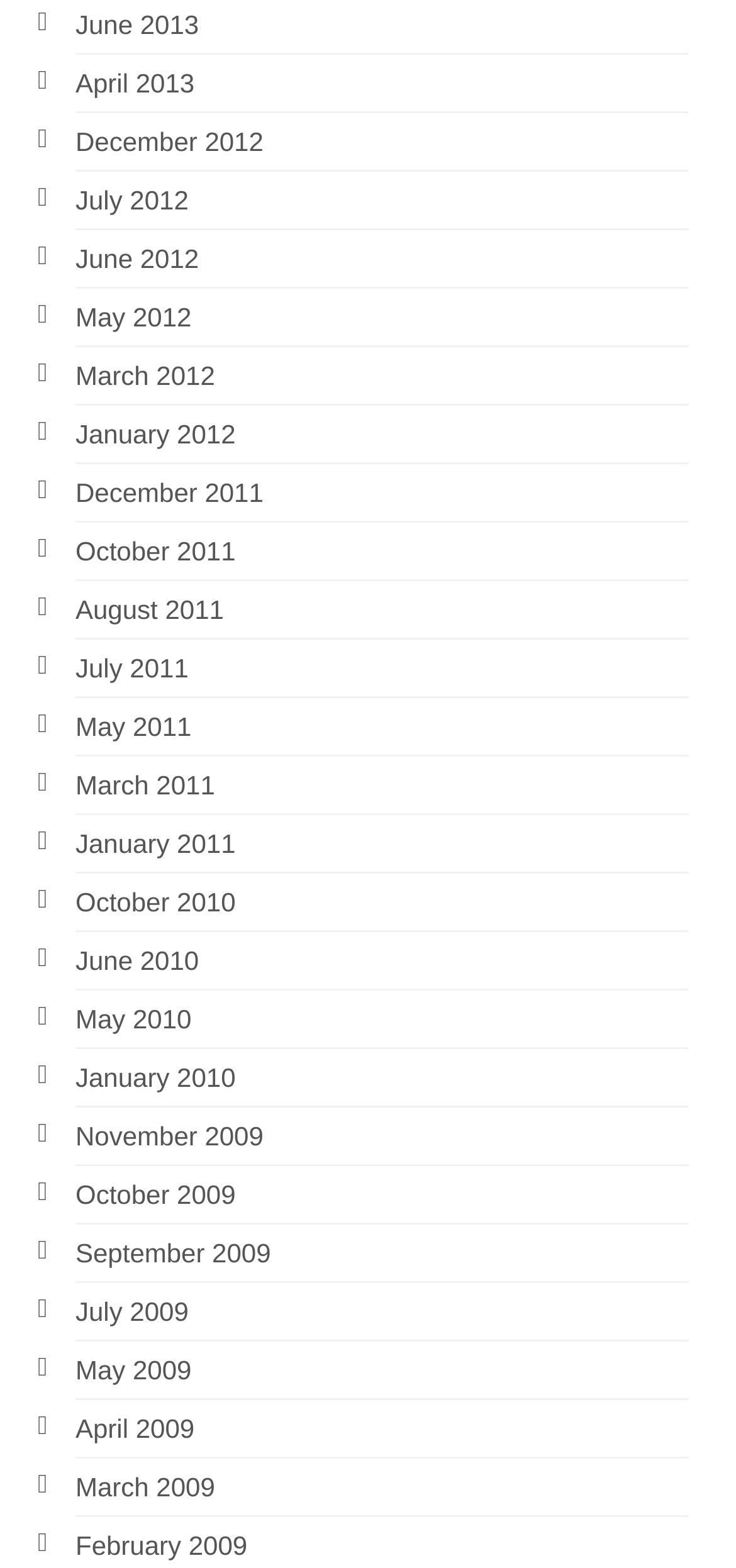Based on the image, provide a detailed response to the question:
Are there any months listed in 2011?

I examined the list of links and found that there are several months listed in 2011, including January, March, May, July, August, October, and December.